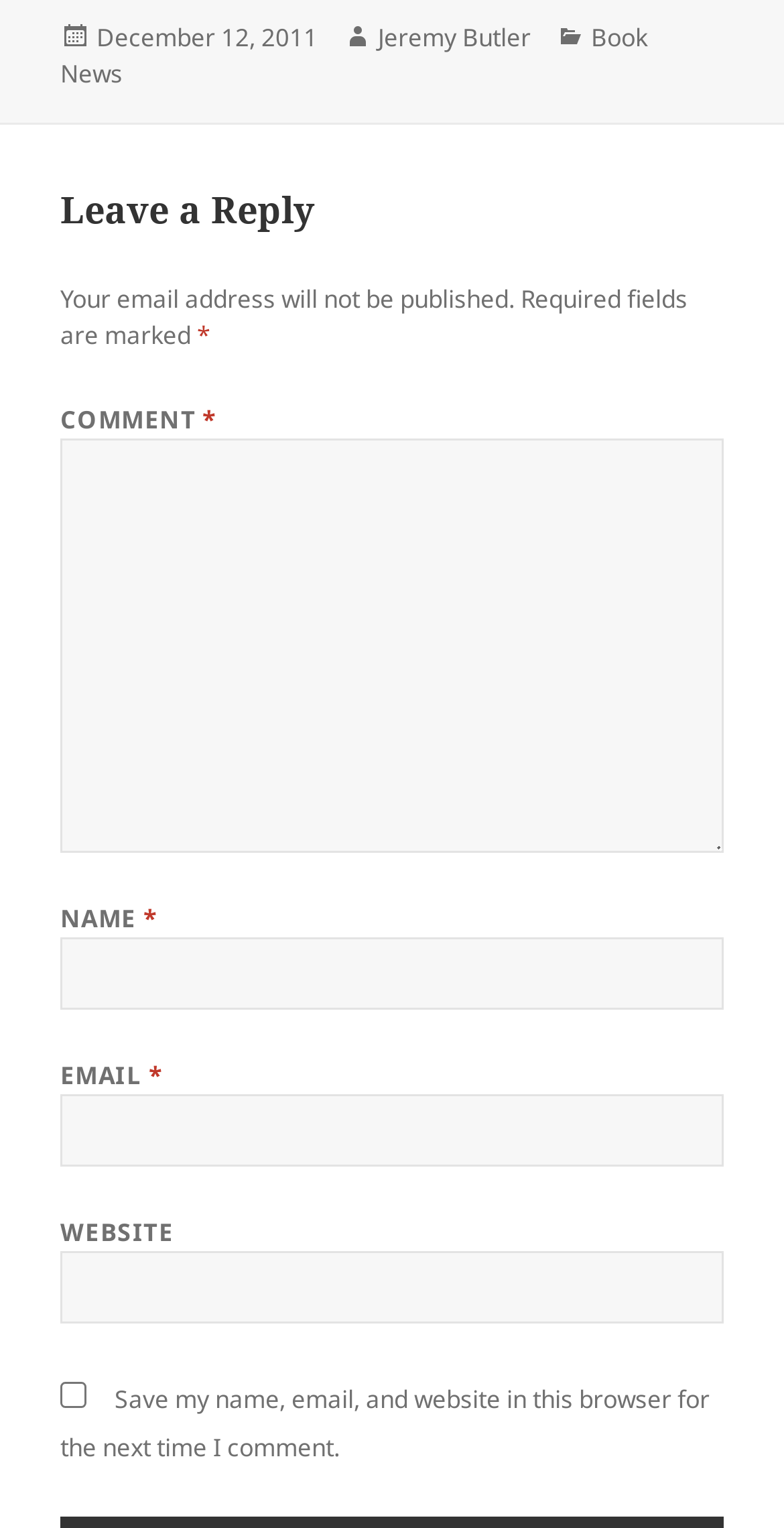Provide a brief response using a word or short phrase to this question:
Can I save my name, email, and website for future comments?

Yes